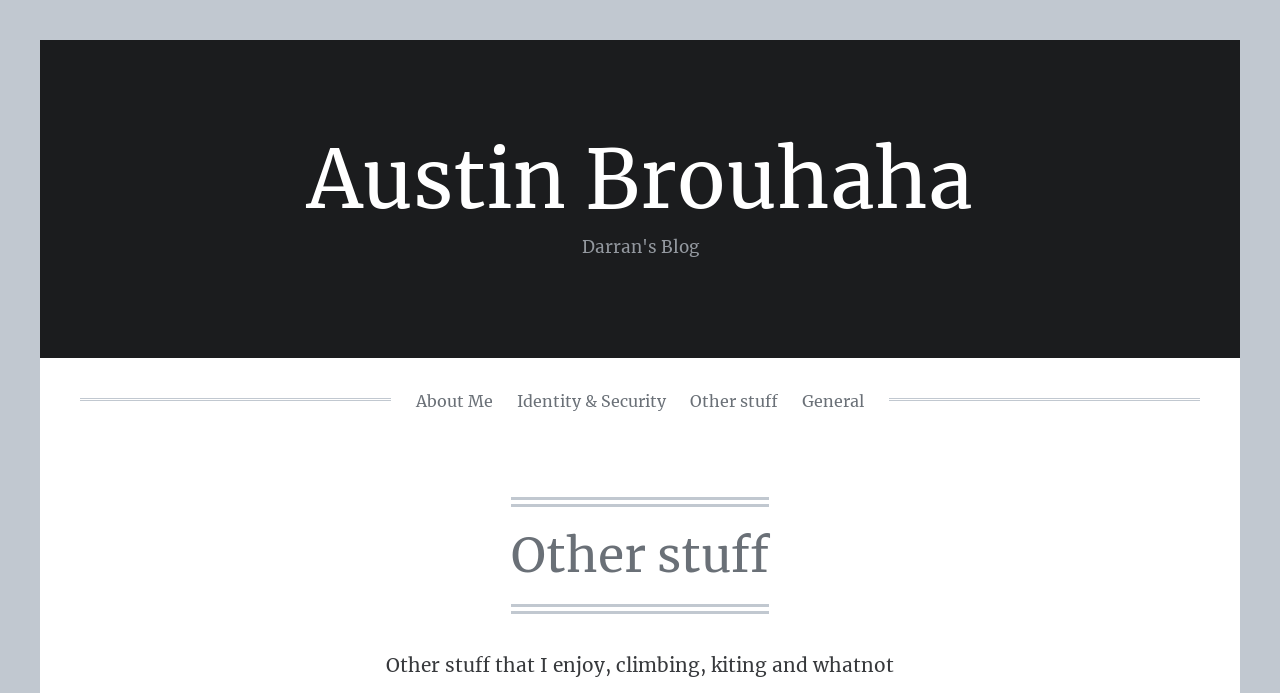Use a single word or phrase to answer the question:
What is the name of the blog?

Darran's Blog